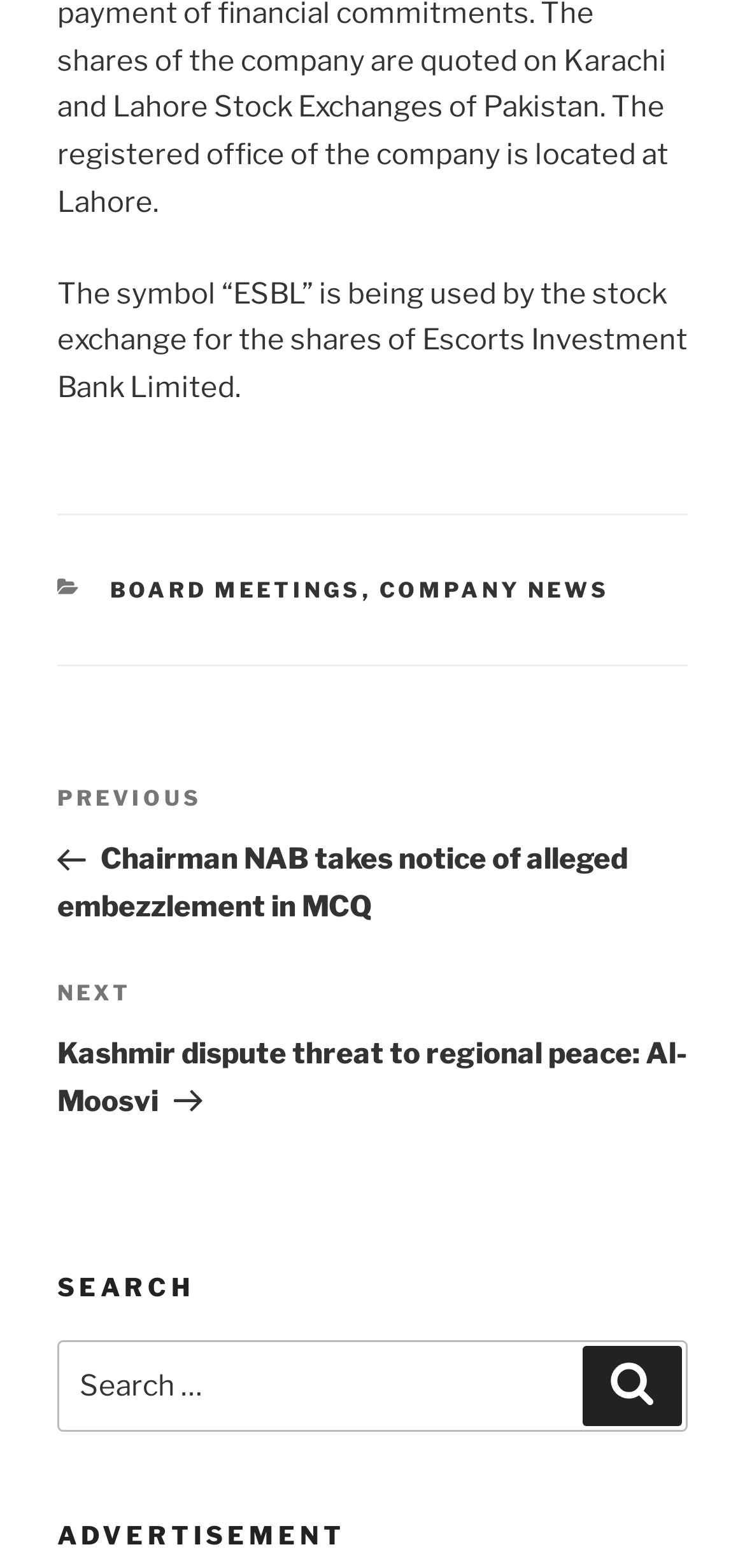What is the purpose of the search box?
Using the information presented in the image, please offer a detailed response to the question.

The search box is accompanied by the text 'Search for:' and is located below the 'SEARCH' heading, suggesting that its purpose is to search for posts or content on the website.